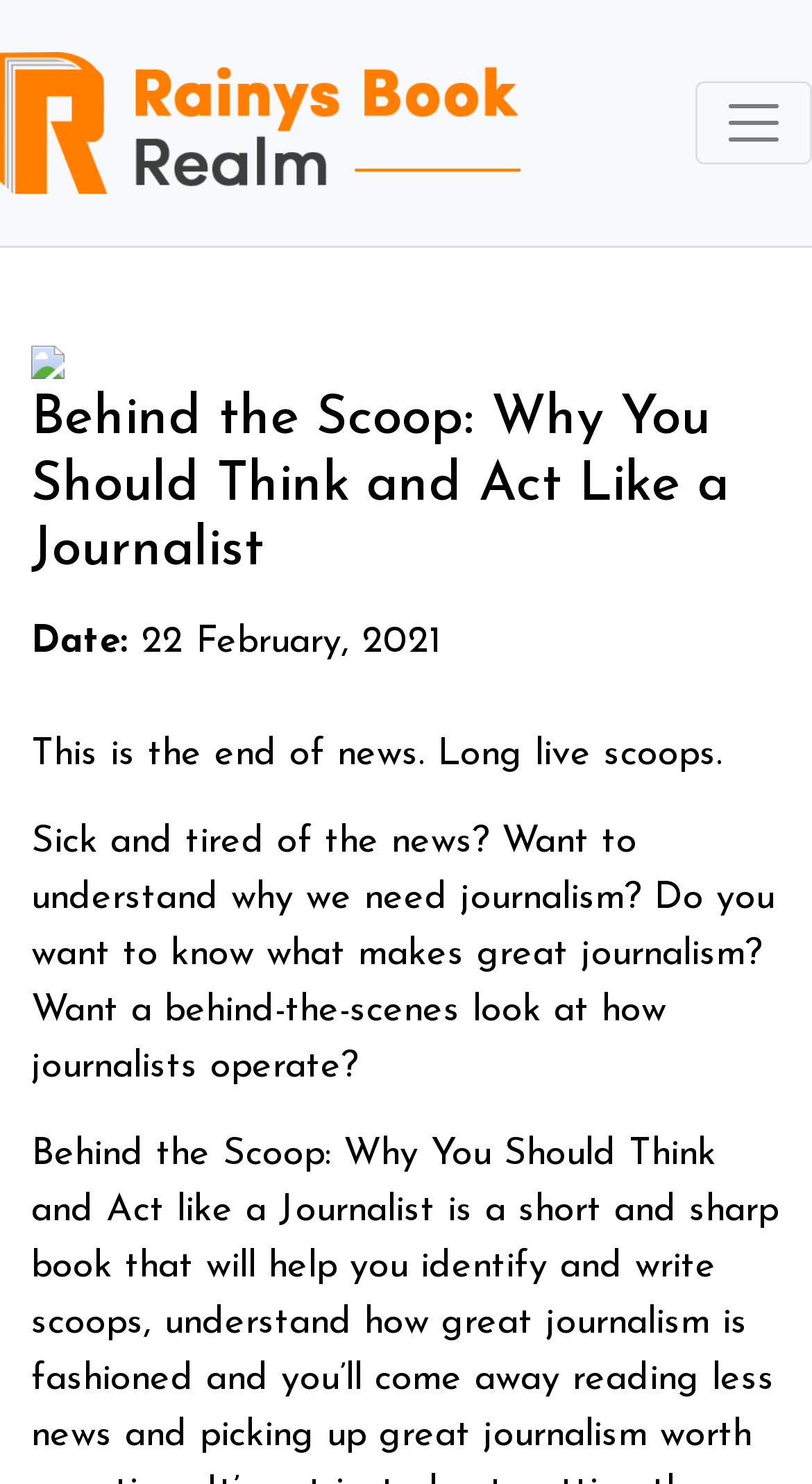Based on the element description, predict the bounding box coordinates (top-left x, top-left y, bottom-right x, bottom-right y) for the UI element in the screenshot: alt="Rainysbookrealm"

[0.0, 0.028, 0.641, 0.138]